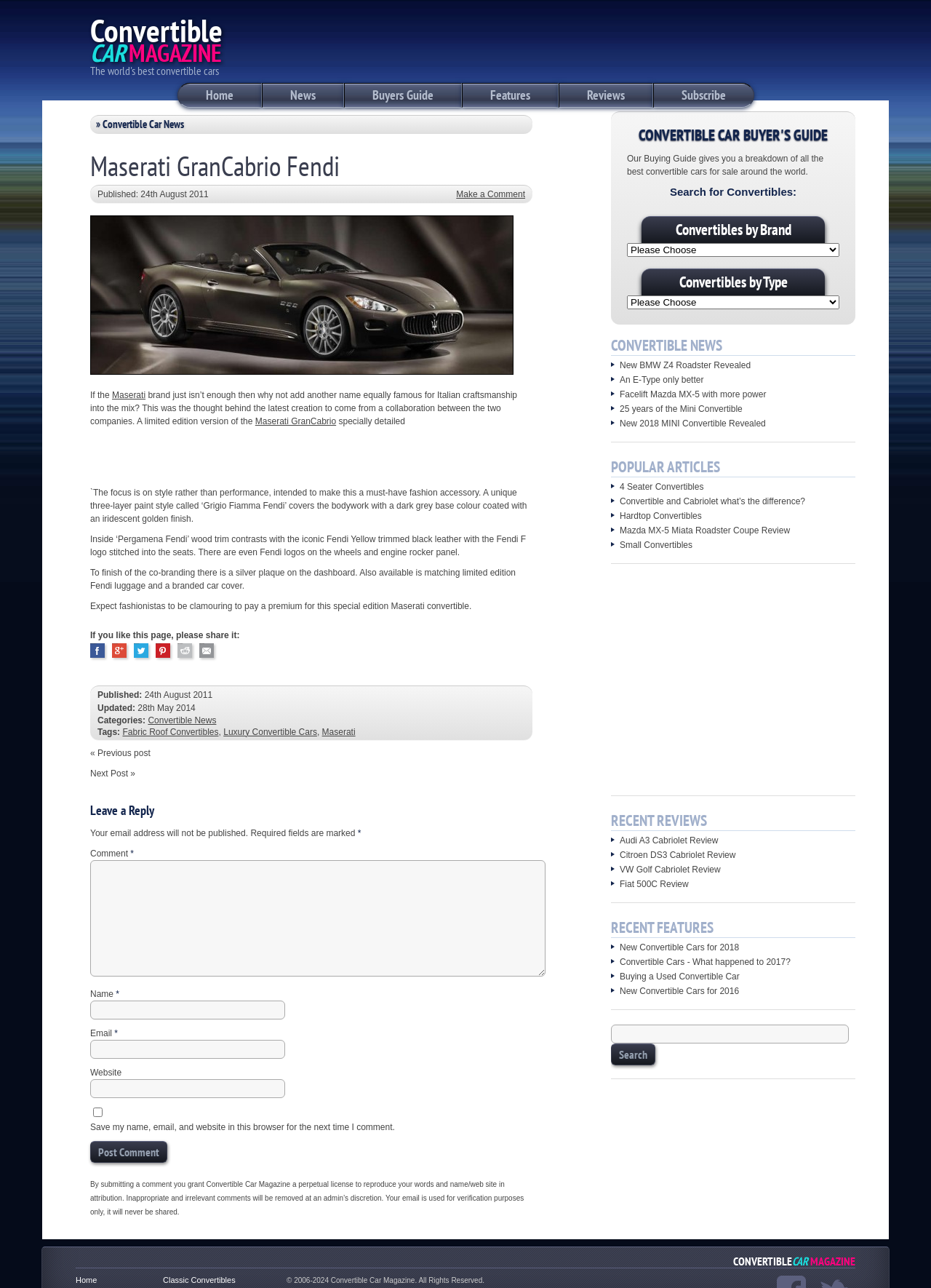Please find the bounding box for the UI element described by: "Classic Convertibles".

[0.175, 0.989, 0.268, 0.998]